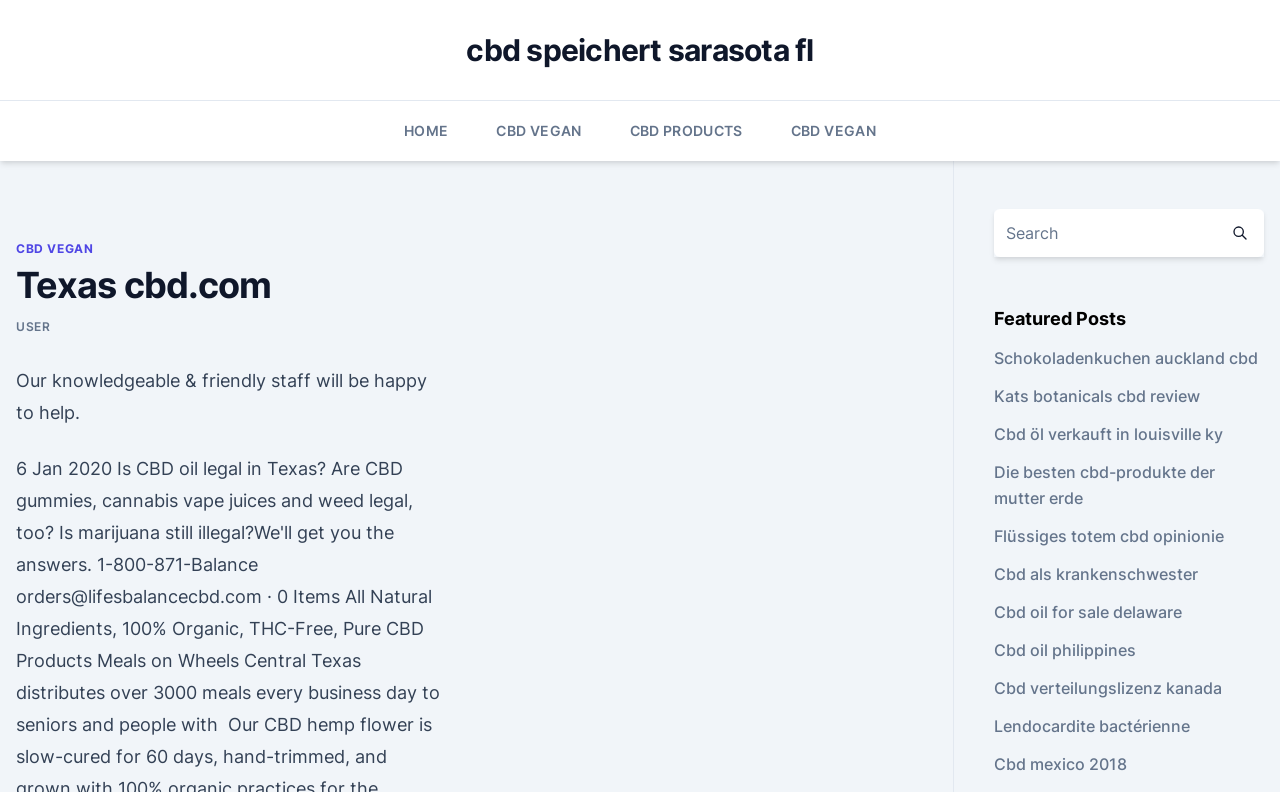Using the given description, provide the bounding box coordinates formatted as (top-left x, top-left y, bottom-right x, bottom-right y), with all values being floating point numbers between 0 and 1. Description: Flüssiges totem cbd opinionie

[0.776, 0.664, 0.956, 0.689]